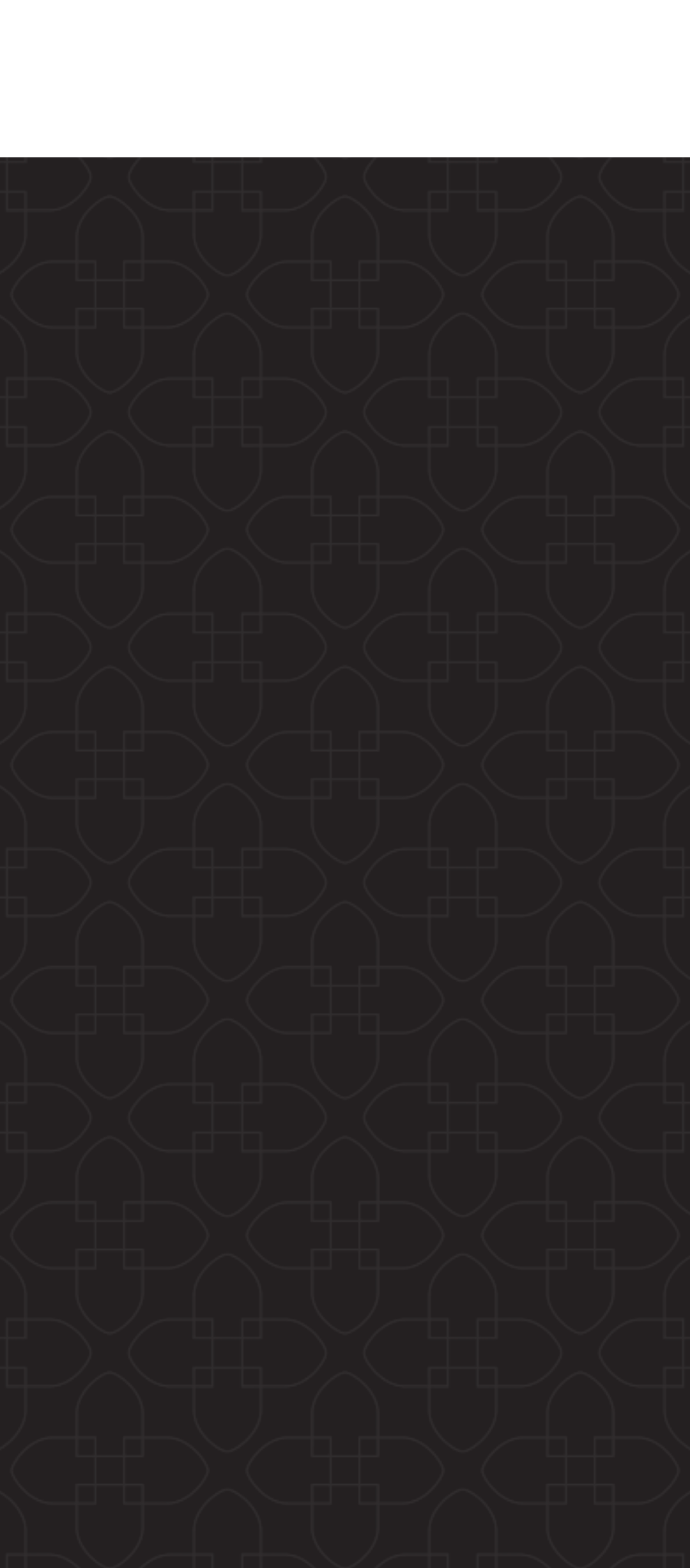What is the name of the road where the school is located?
Provide an in-depth and detailed answer to the question.

The name of the road can be found in the static text element 'Harestone Valley Road' with bounding box coordinates [0.288, 0.212, 0.712, 0.229].